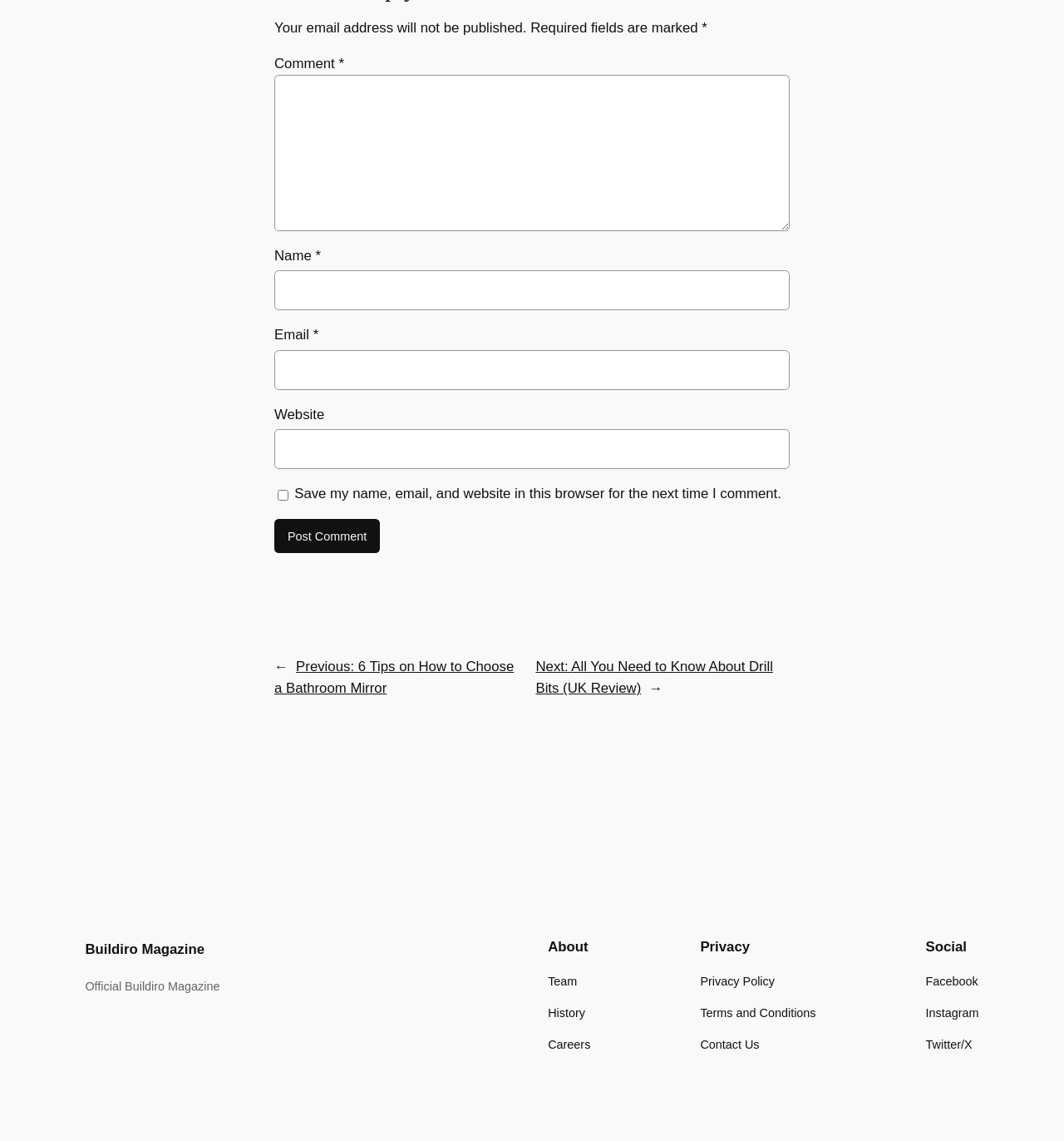Refer to the image and provide an in-depth answer to the question: 
How many navigation sections are there?

There are four navigation sections on the webpage: 'Posts', 'About', 'Privacy', and 'Social Media'. Each section has its own set of links.